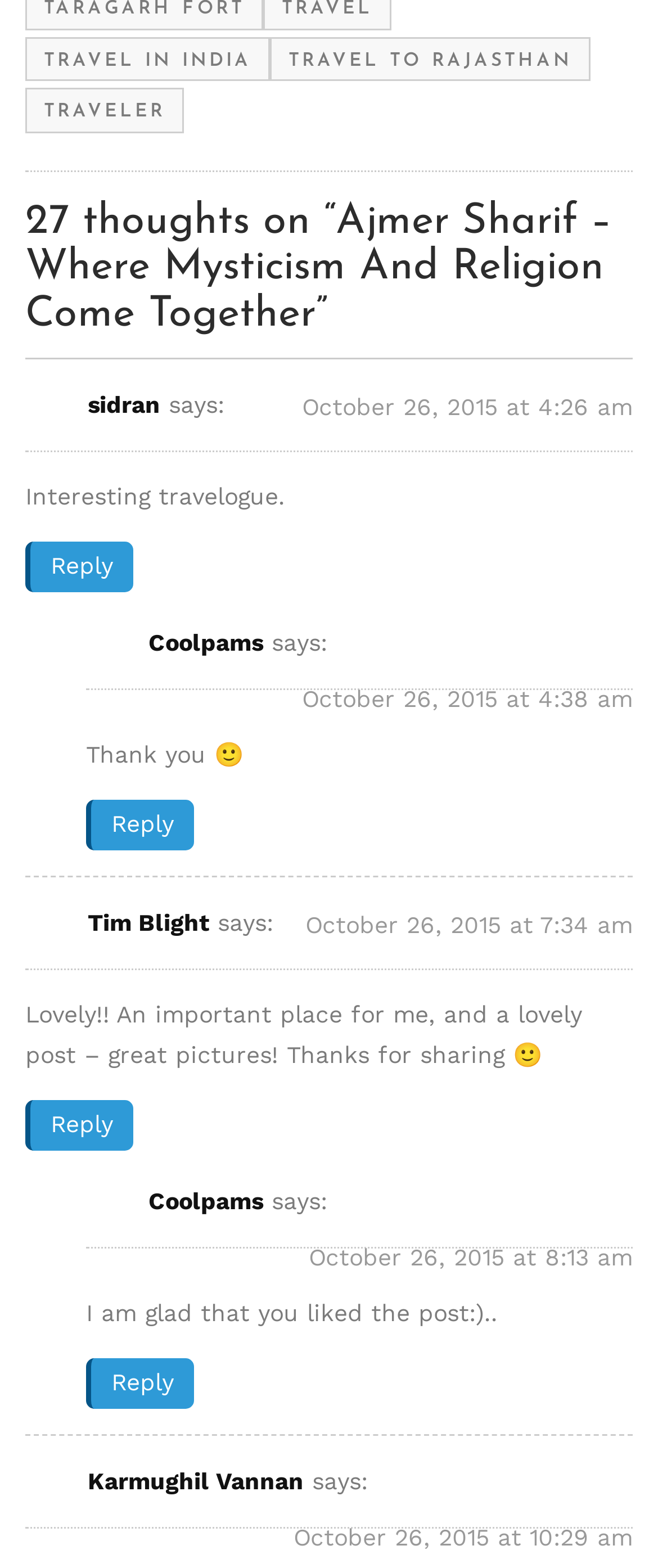What is the name of the person who commented at 4:26 am?
Based on the image, give a one-word or short phrase answer.

sidran